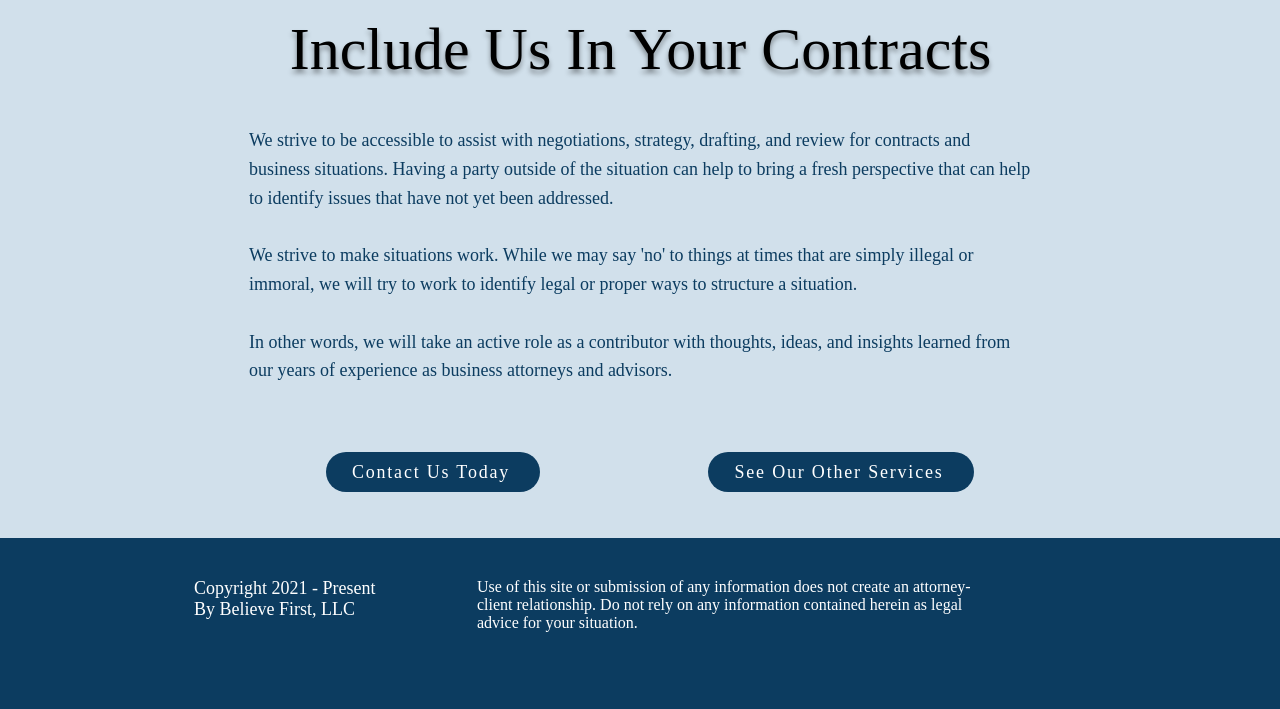Using the element description: "Contact Us Today", determine the bounding box coordinates for the specified UI element. The coordinates should be four float numbers between 0 and 1, [left, top, right, bottom].

[0.255, 0.638, 0.422, 0.694]